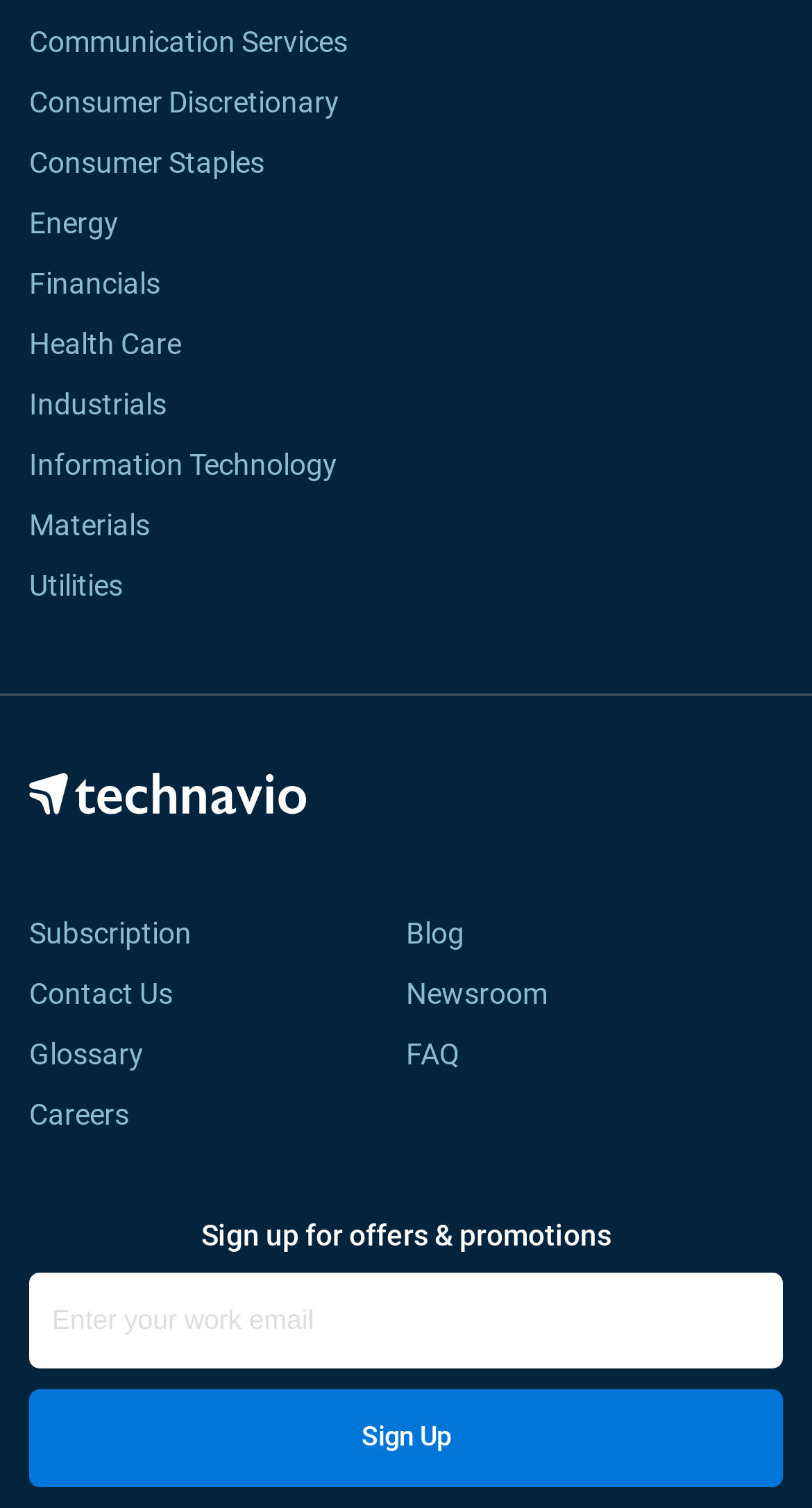What is the logo image at the top of the page?
Please provide a detailed and comprehensive answer to the question.

The image element with the description 'technavio logo' is located at the top of the page, indicating that it is the logo of the website, which is Technavio.